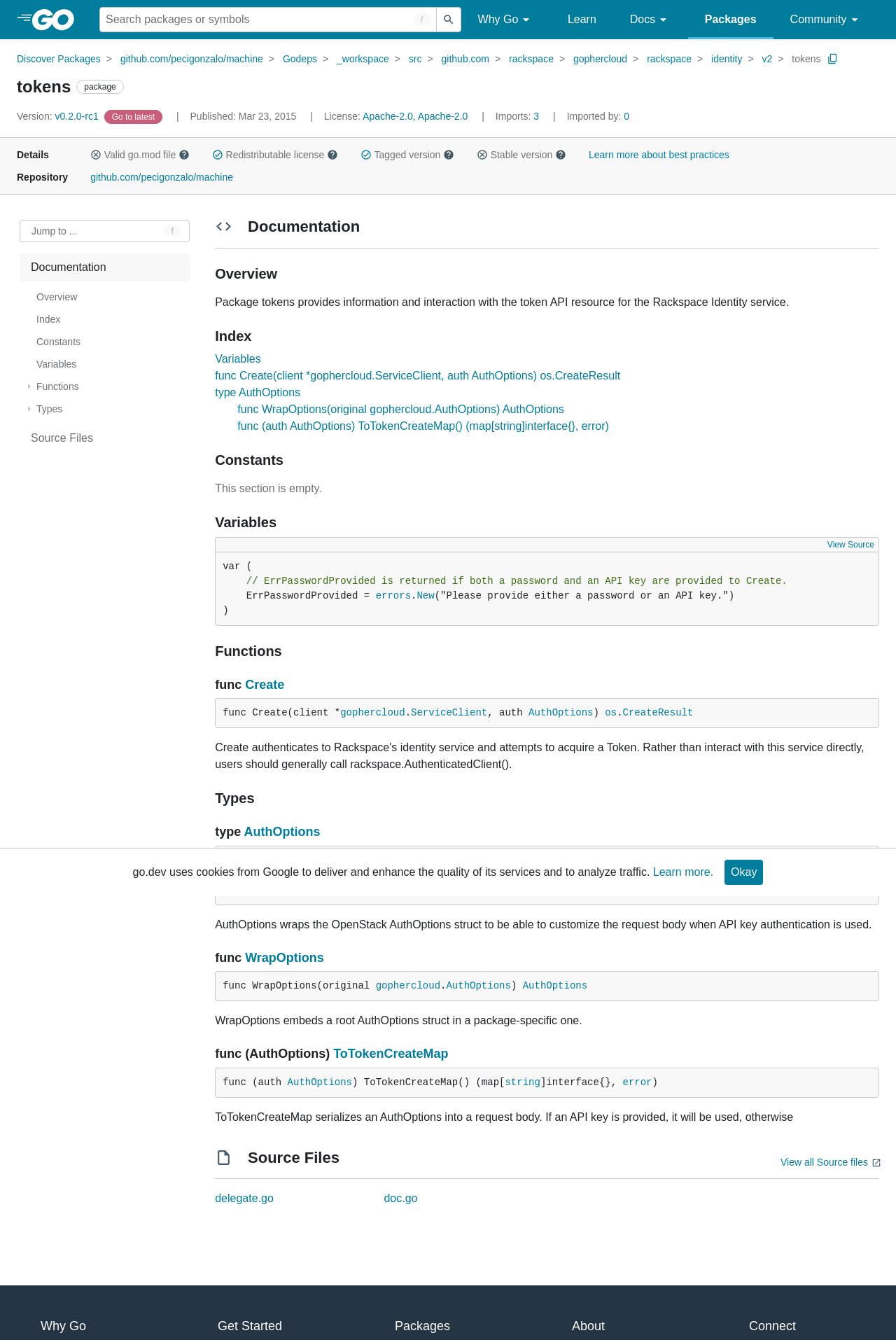Locate the bounding box of the UI element described by: "Imported by: 0" in the given webpage screenshot.

[0.633, 0.083, 0.702, 0.091]